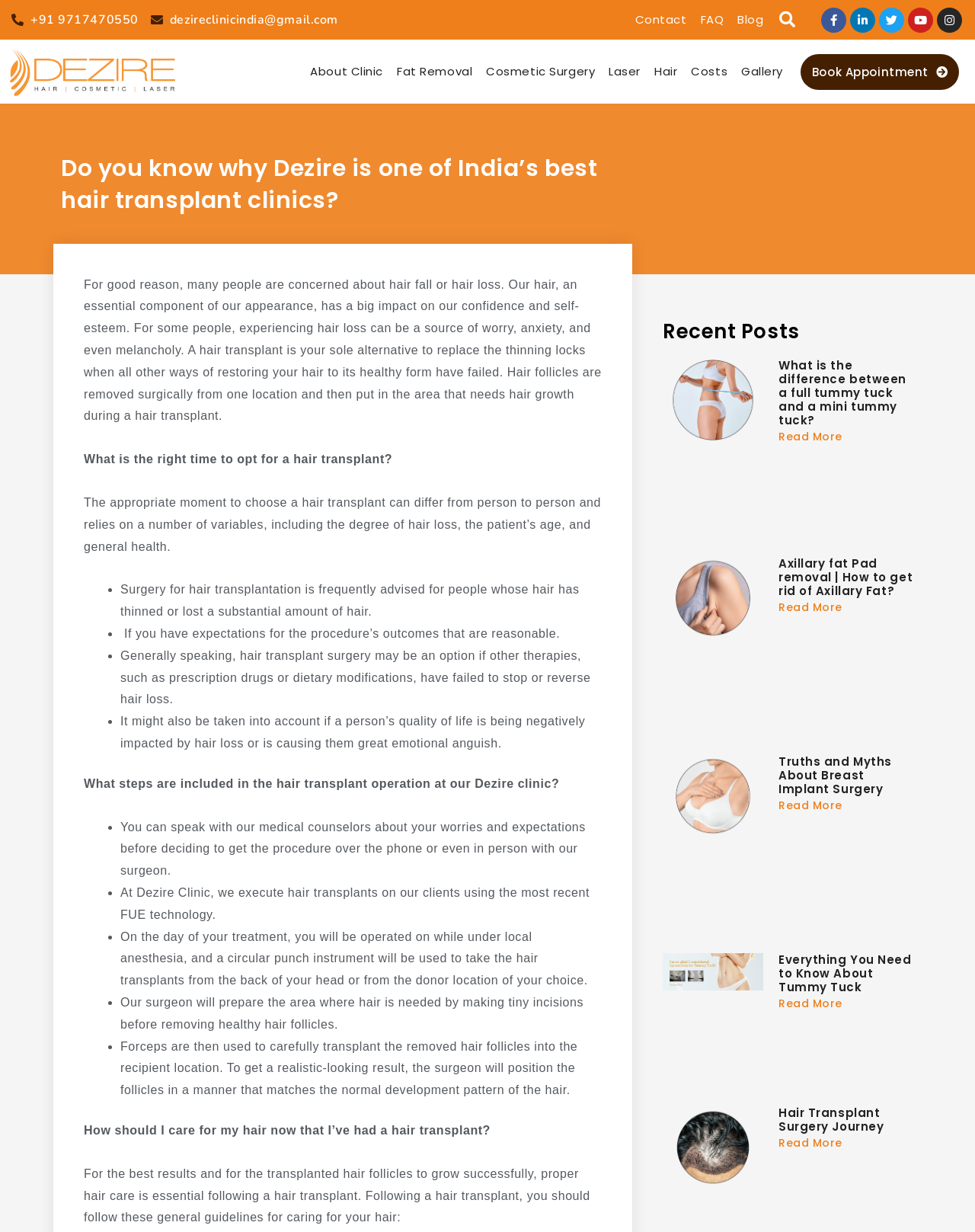Answer the following query with a single word or phrase:
What is the purpose of a hair transplant?

To replace thinning locks